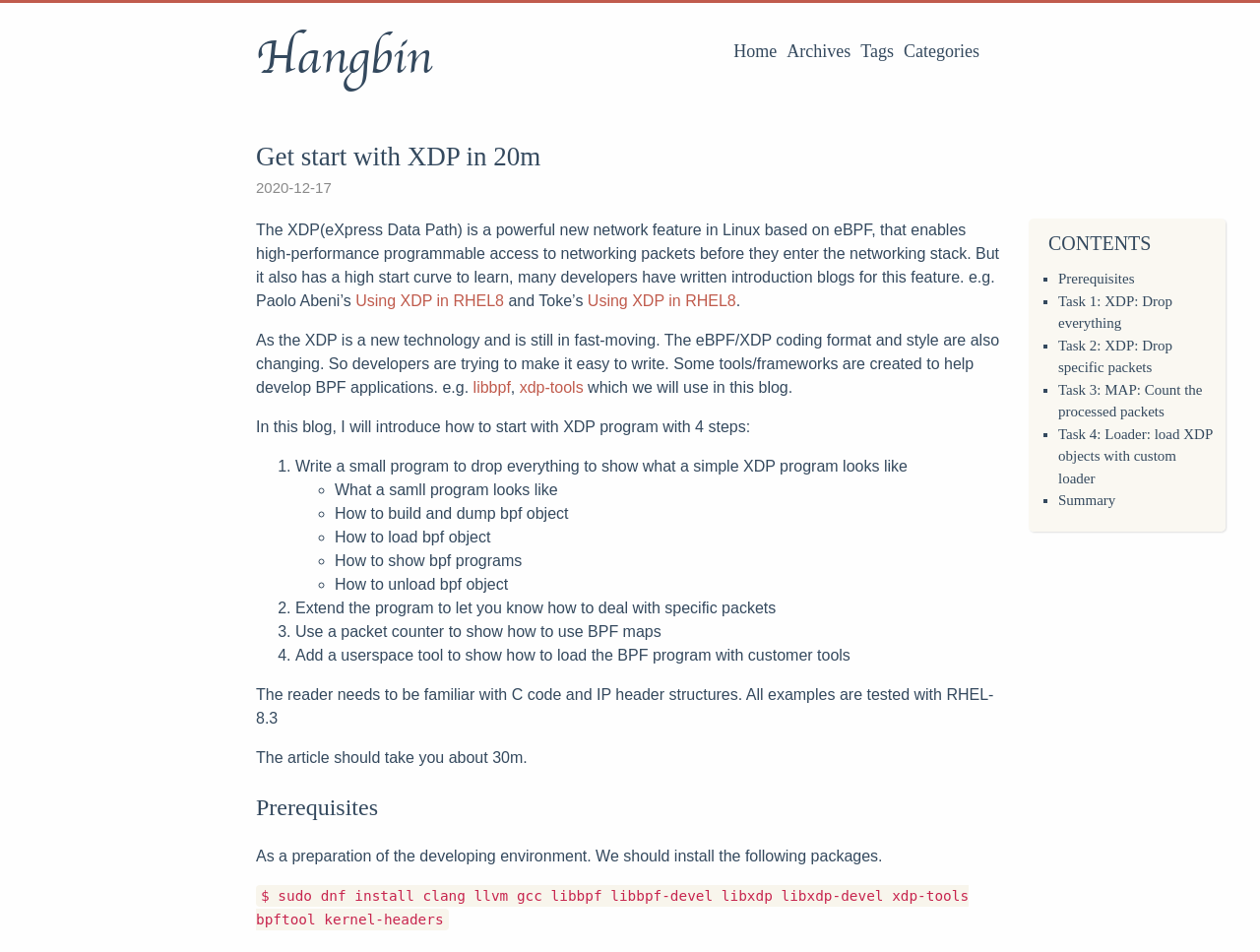Show the bounding box coordinates of the region that should be clicked to follow the instruction: "Click on the 'Prerequisites' link."

[0.84, 0.284, 0.9, 0.301]